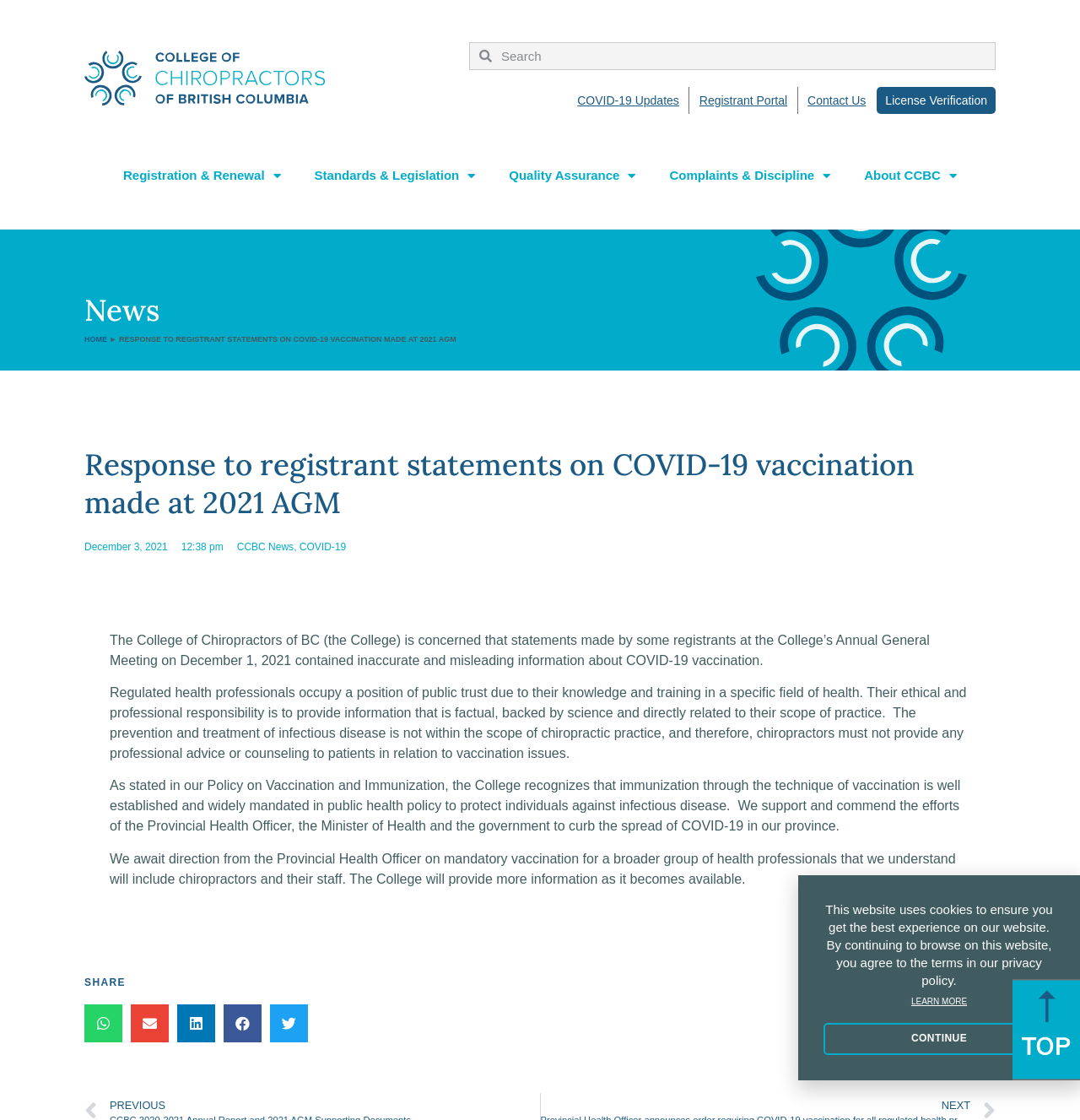Please identify the bounding box coordinates of the clickable area that will fulfill the following instruction: "Go to COVID-19 Updates". The coordinates should be in the format of four float numbers between 0 and 1, i.e., [left, top, right, bottom].

[0.527, 0.078, 0.637, 0.102]